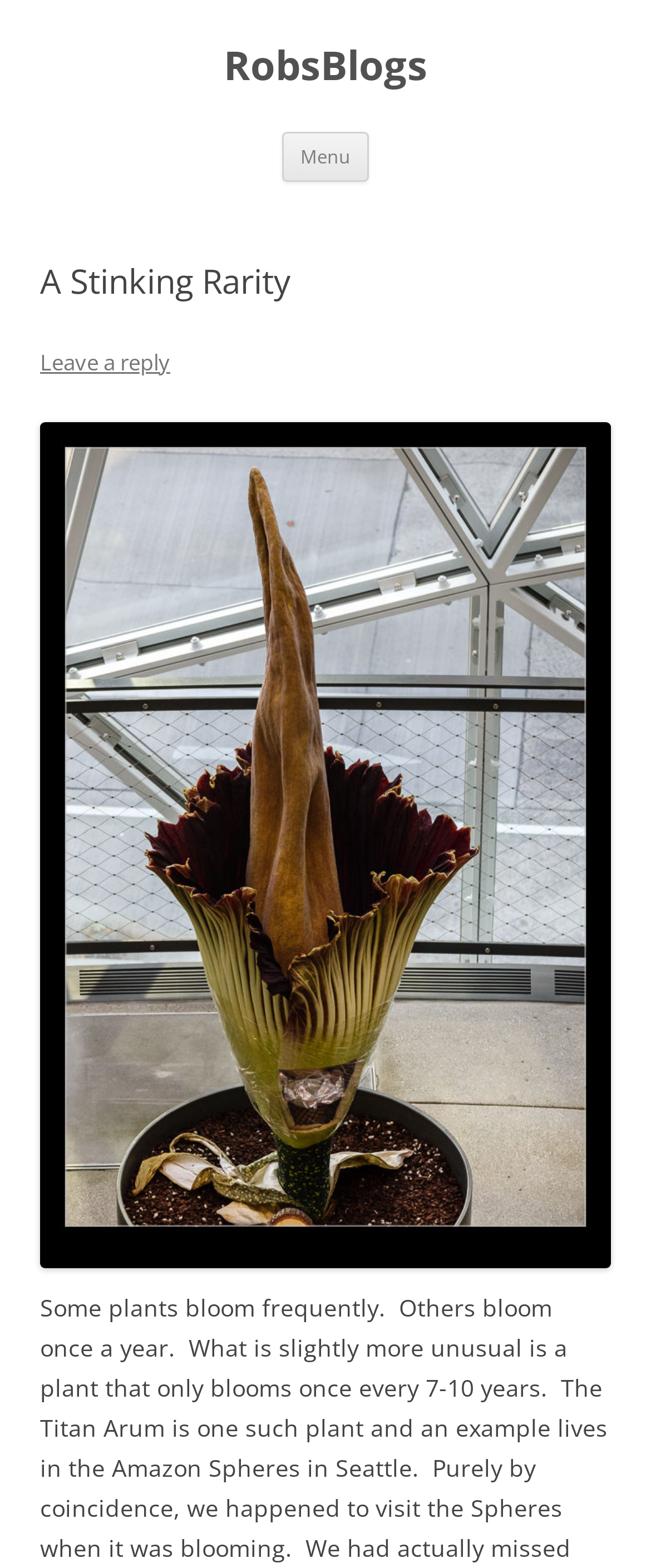What is the name of the blog?
Answer the question based on the image using a single word or a brief phrase.

RobsBlogs